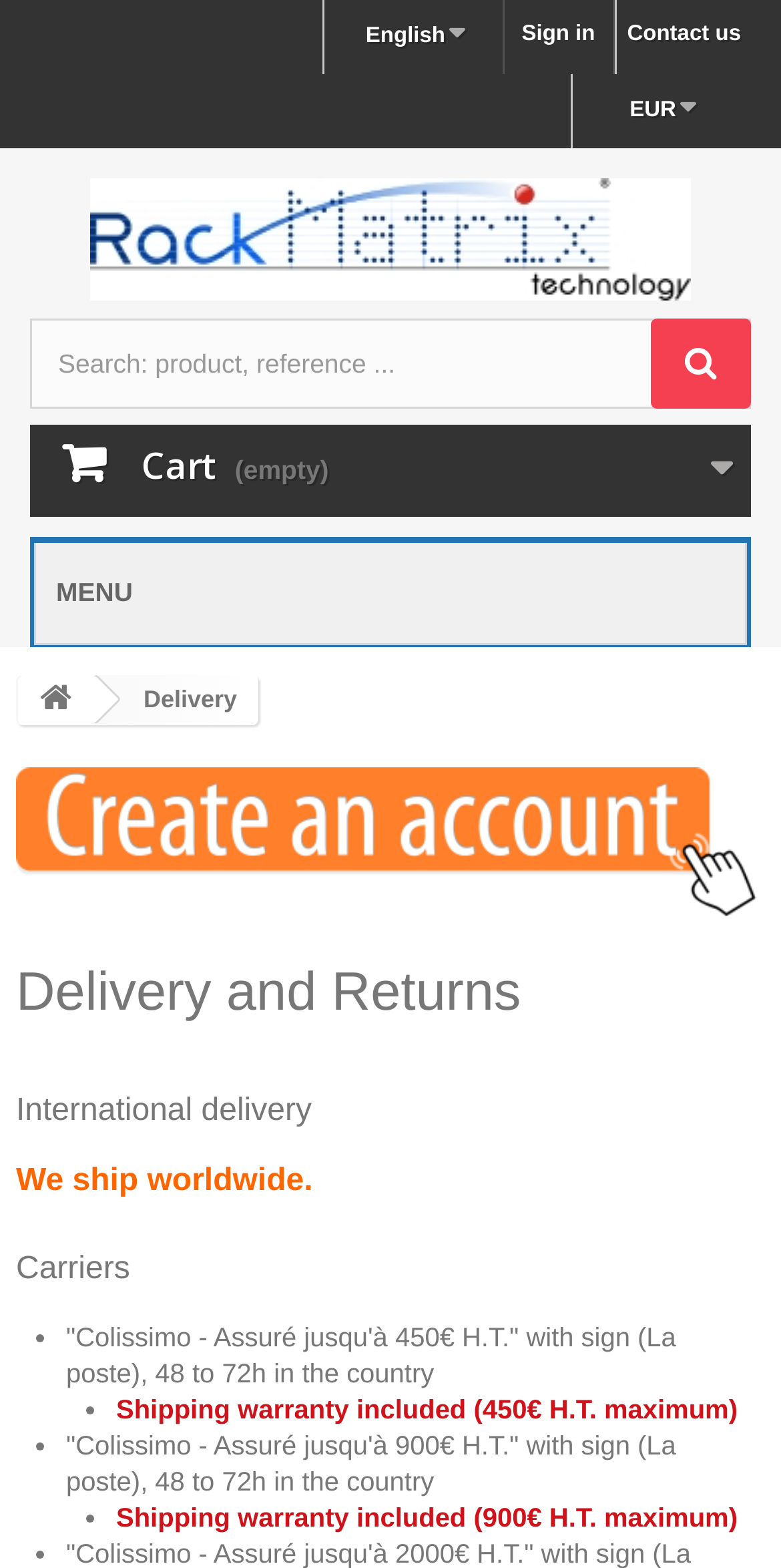What is the language of the website?
Could you give a comprehensive explanation in response to this question?

The language of the website is English, which is indicated by the 'English' text element on the top of the webpage.